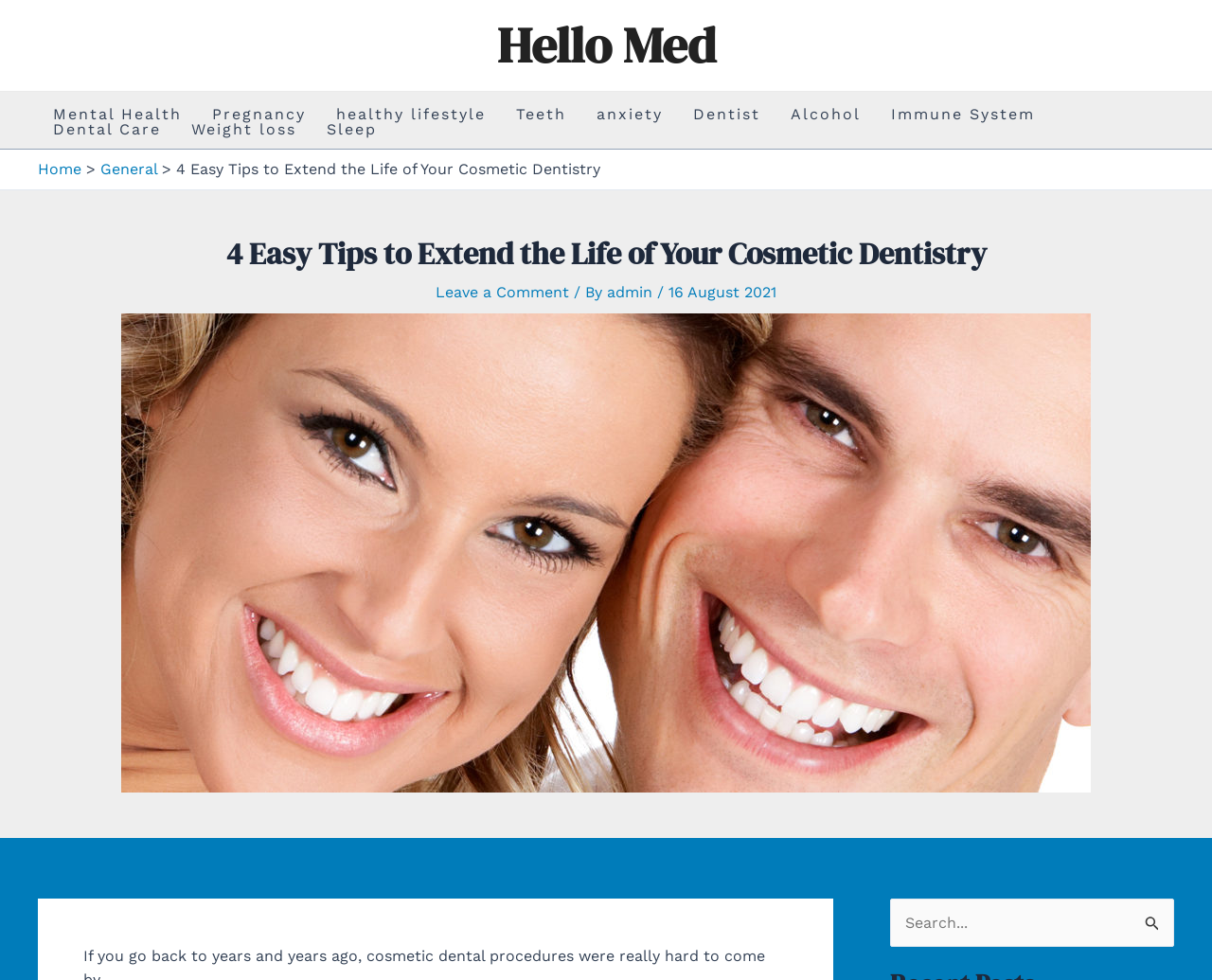What is the category of the article?
Give a single word or phrase as your answer by examining the image.

General